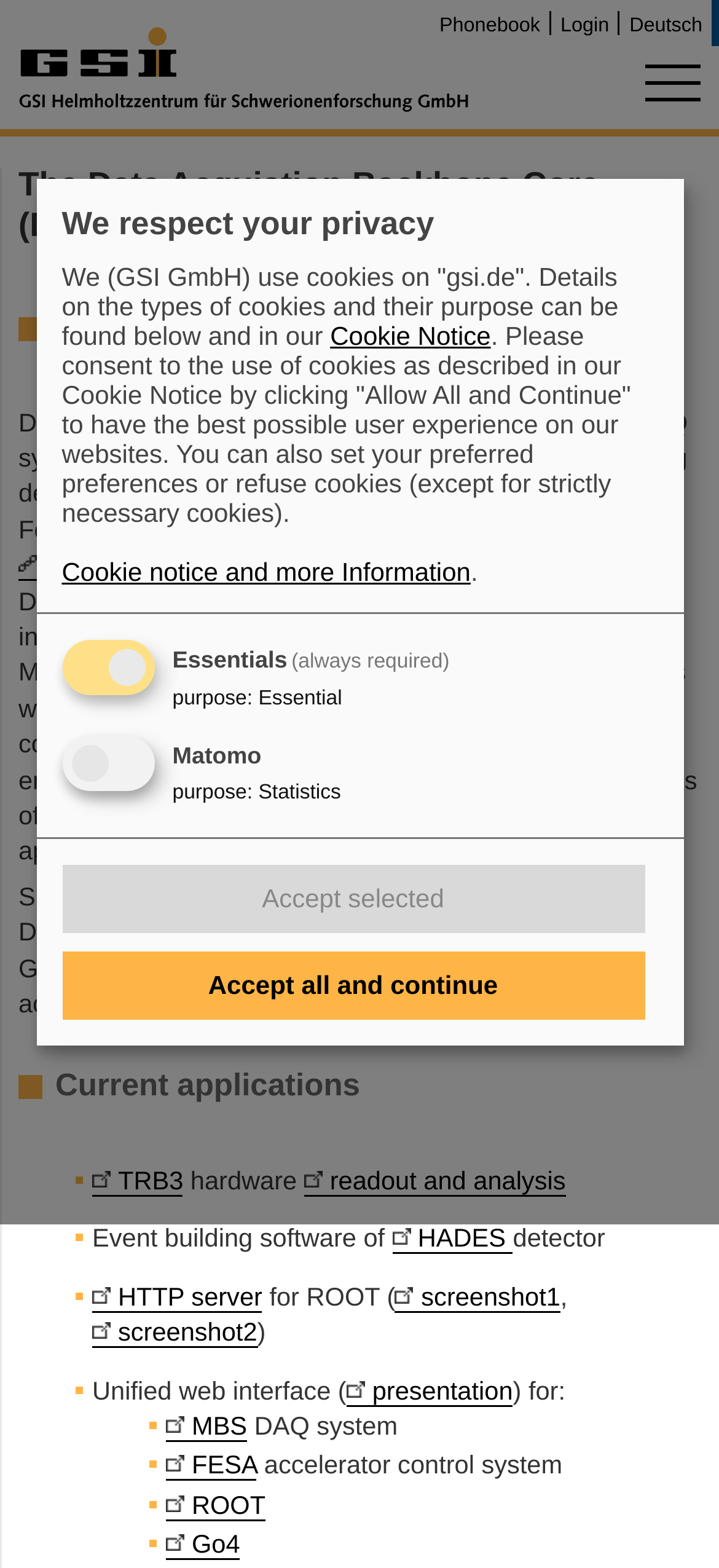Determine the bounding box coordinates of the target area to click to execute the following instruction: "Click the 'TRB3' link."

[0.128, 0.743, 0.255, 0.763]